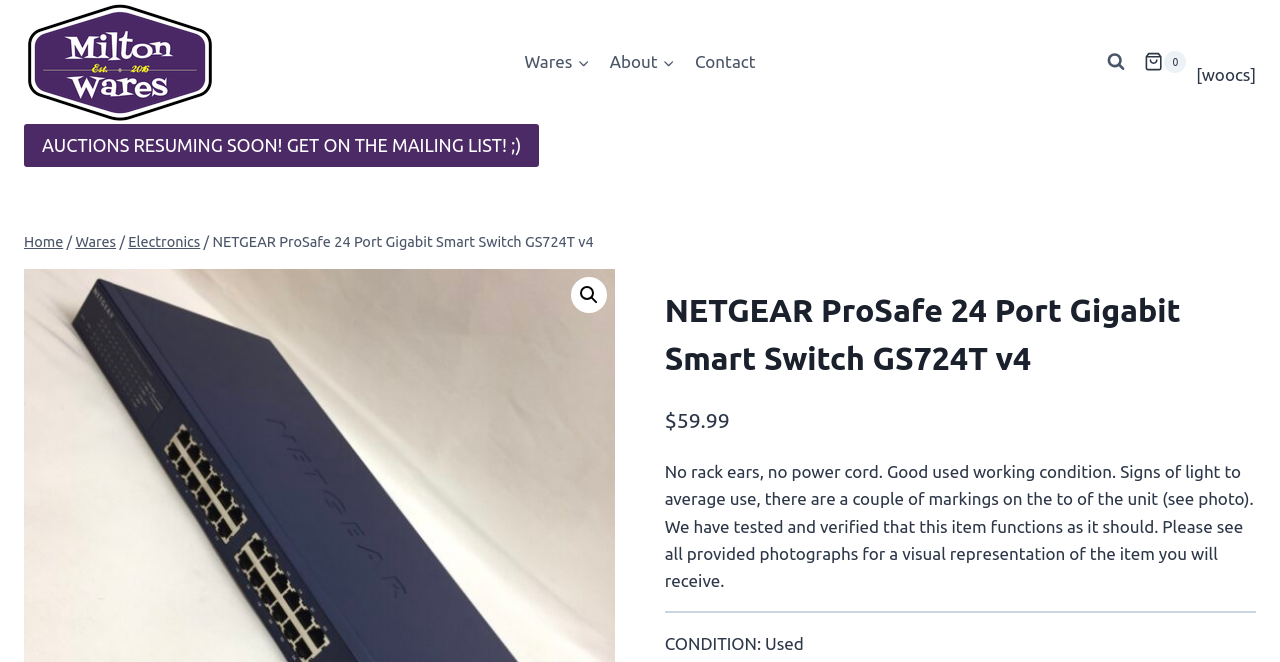Respond with a single word or phrase for the following question: 
What is the condition of the item?

Used